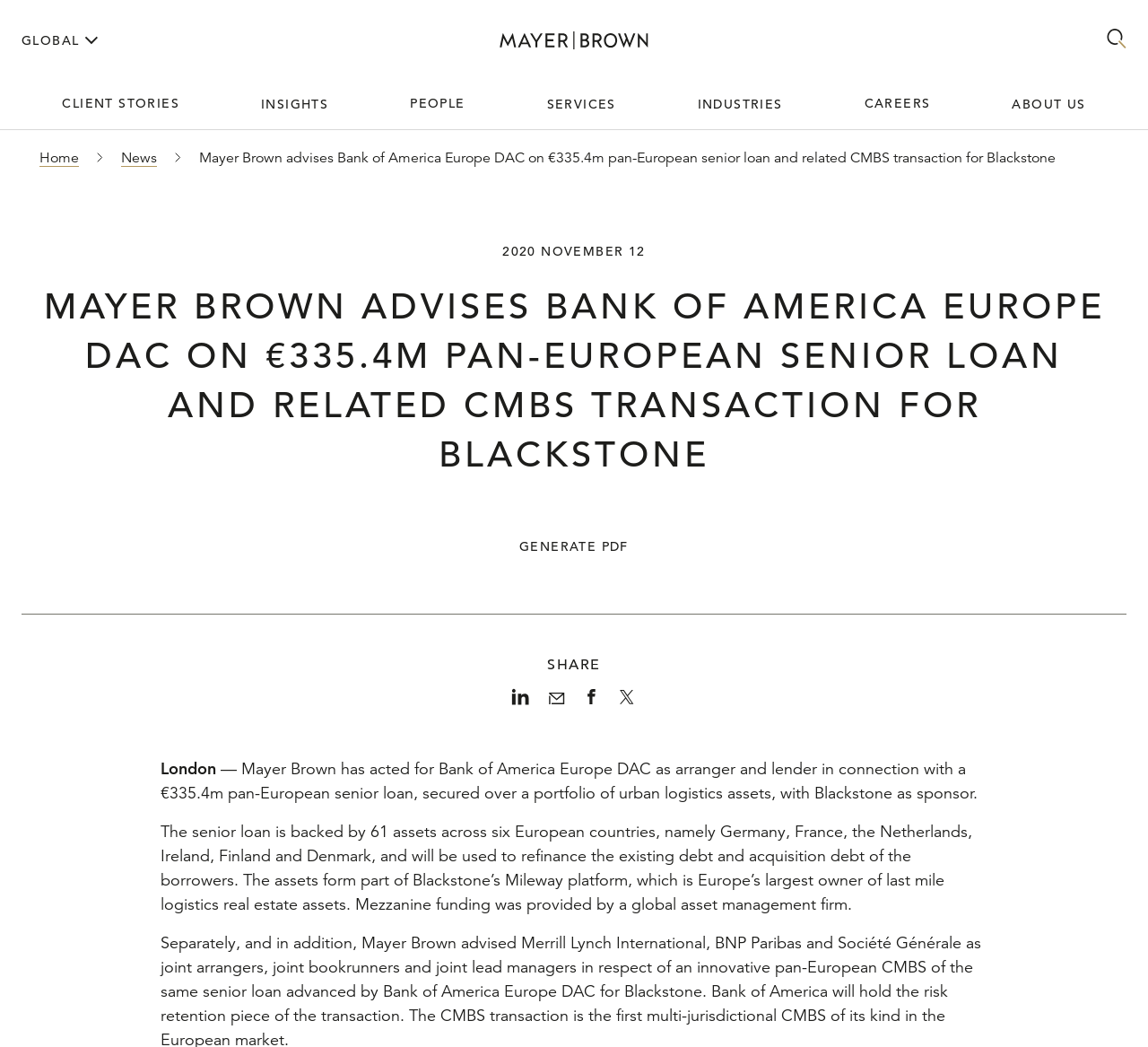Please identify the bounding box coordinates of the element that needs to be clicked to perform the following instruction: "Click the 'Skip to main content' link".

[0.019, 0.007, 0.133, 0.021]